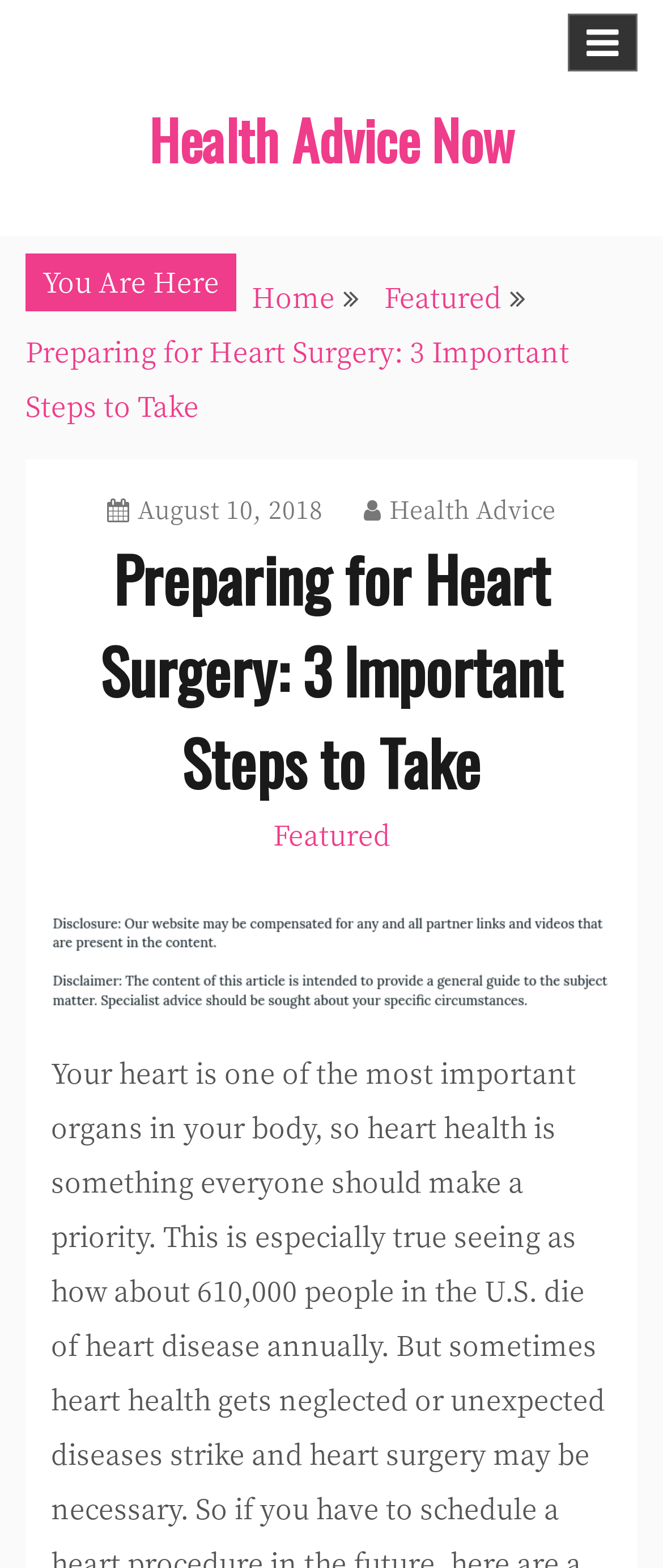For the element described, predict the bounding box coordinates as (top-left x, top-left y, bottom-right x, bottom-right y). All values should be between 0 and 1. Element description: Featured

[0.579, 0.177, 0.756, 0.202]